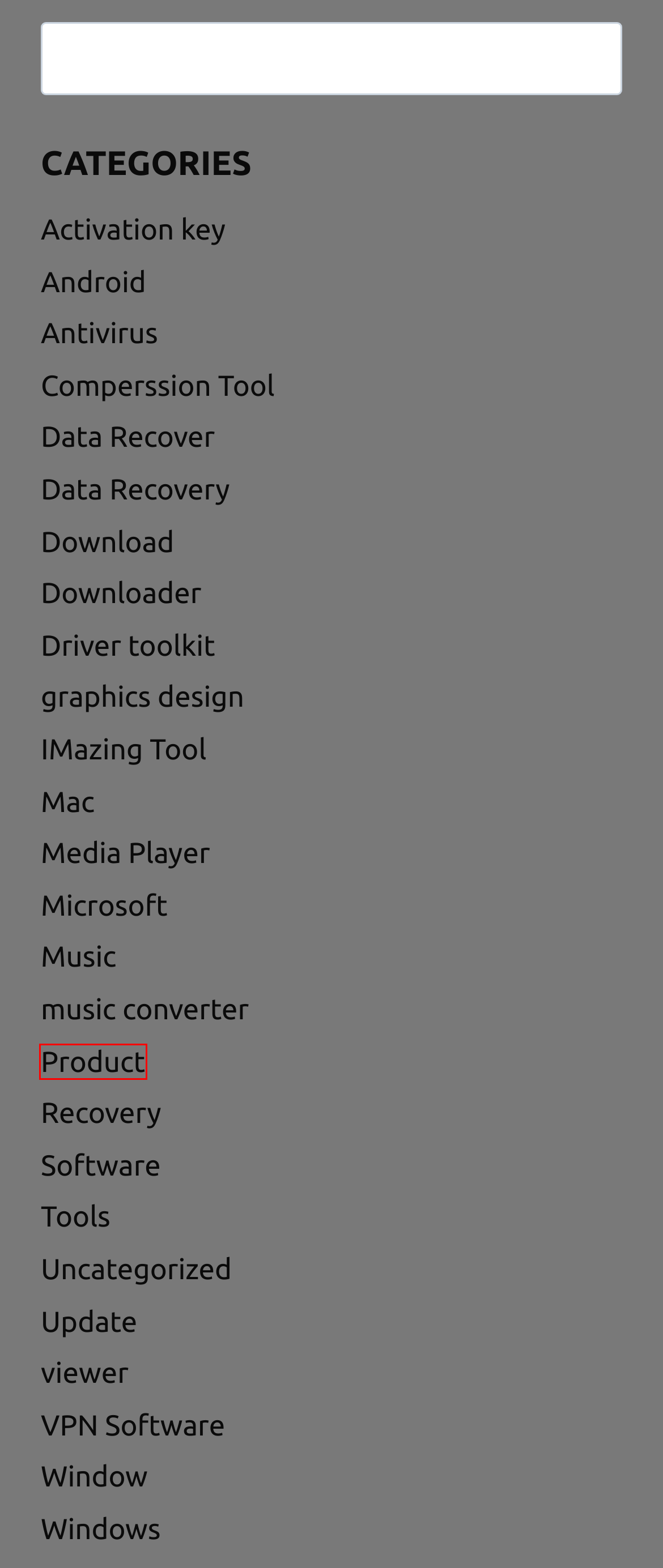Look at the screenshot of a webpage that includes a red bounding box around a UI element. Select the most appropriate webpage description that matches the page seen after clicking the highlighted element. Here are the candidates:
A. Android Archives - pcactivation.com
B. music converter Archives - pcactivation.com
C. Product Archives - pcactivation.com
D. IMazing Tool Archives - pcactivation.com
E. viewer Archives - pcactivation.com
F. VPN Software Archives - pcactivation.com
G. Antivirus Archives - pcactivation.com
H. Microsoft Archives - pcactivation.com

C